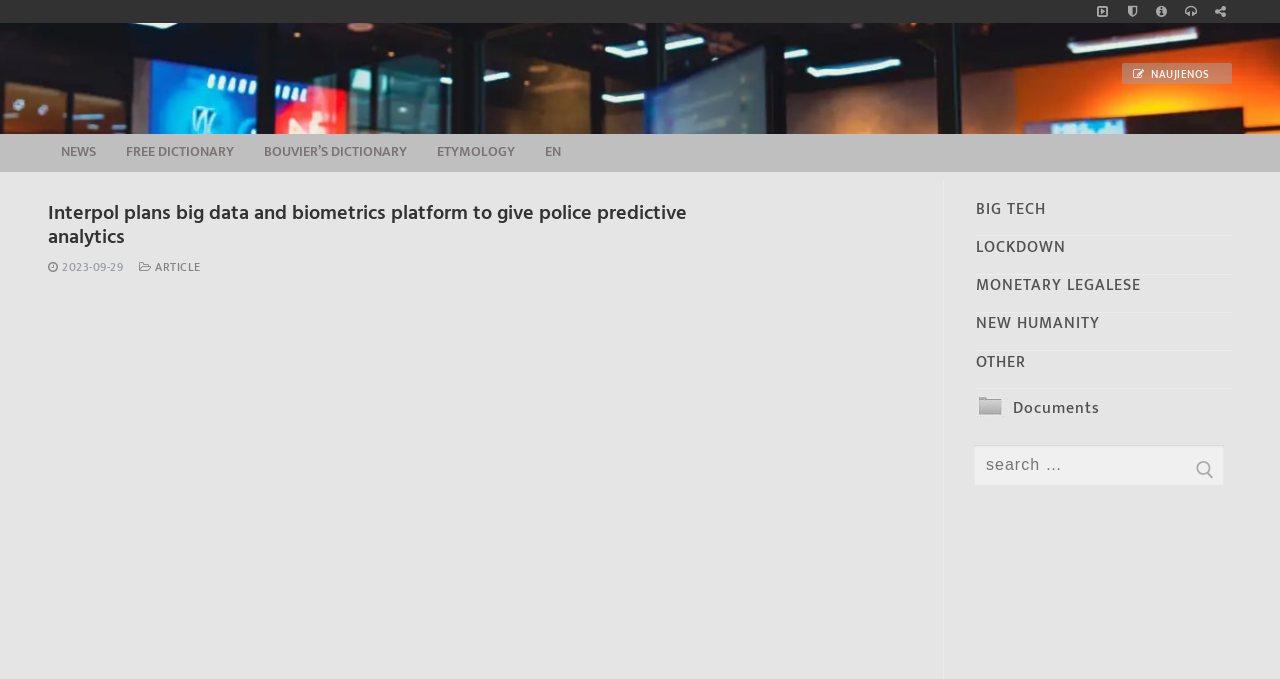Determine and generate the text content of the webpage's headline.

Interpol plans big data and biometrics platform to give police predictive analytics